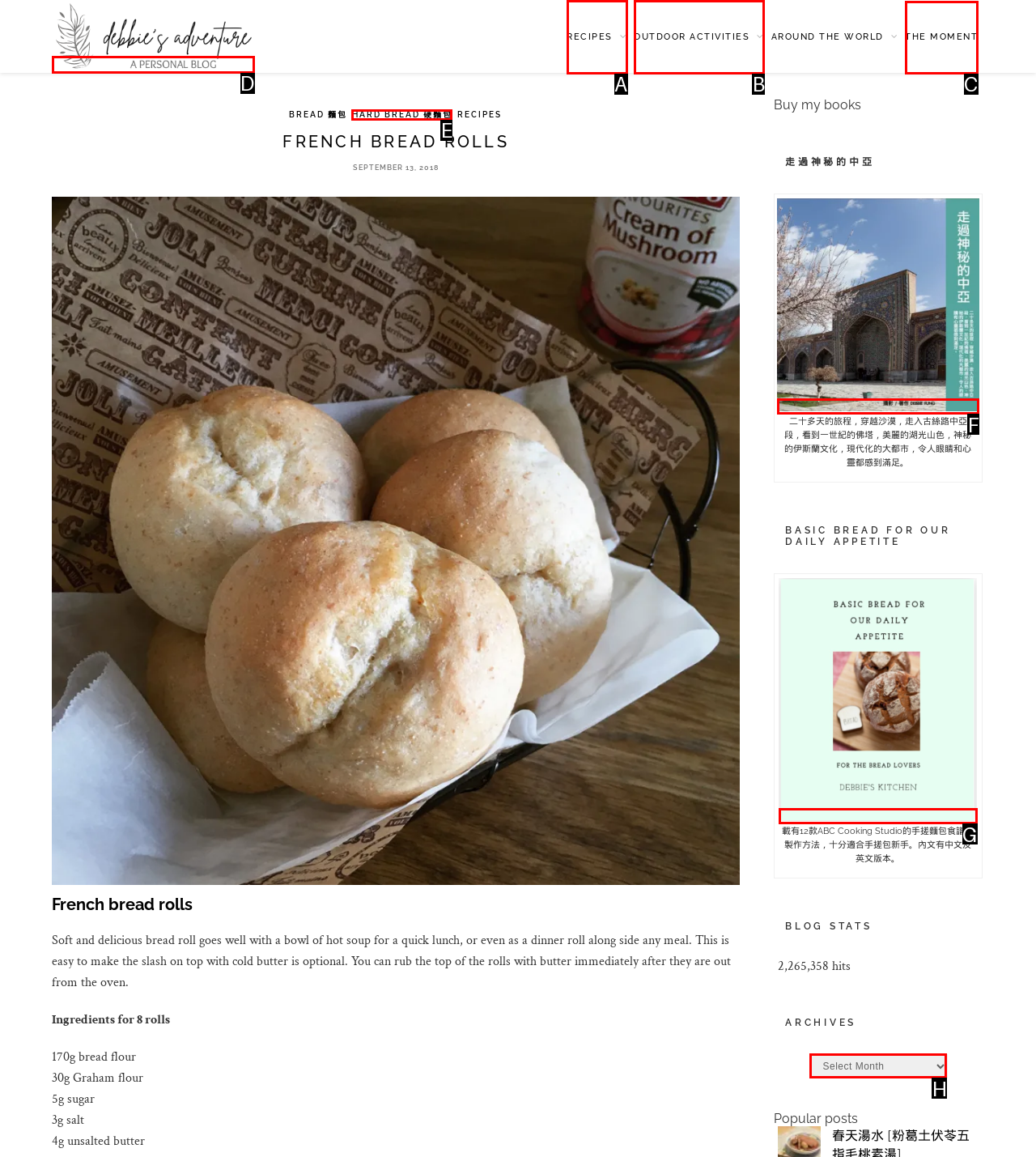Identify which lettered option completes the task: Search for something on the website. Provide the letter of the correct choice.

None